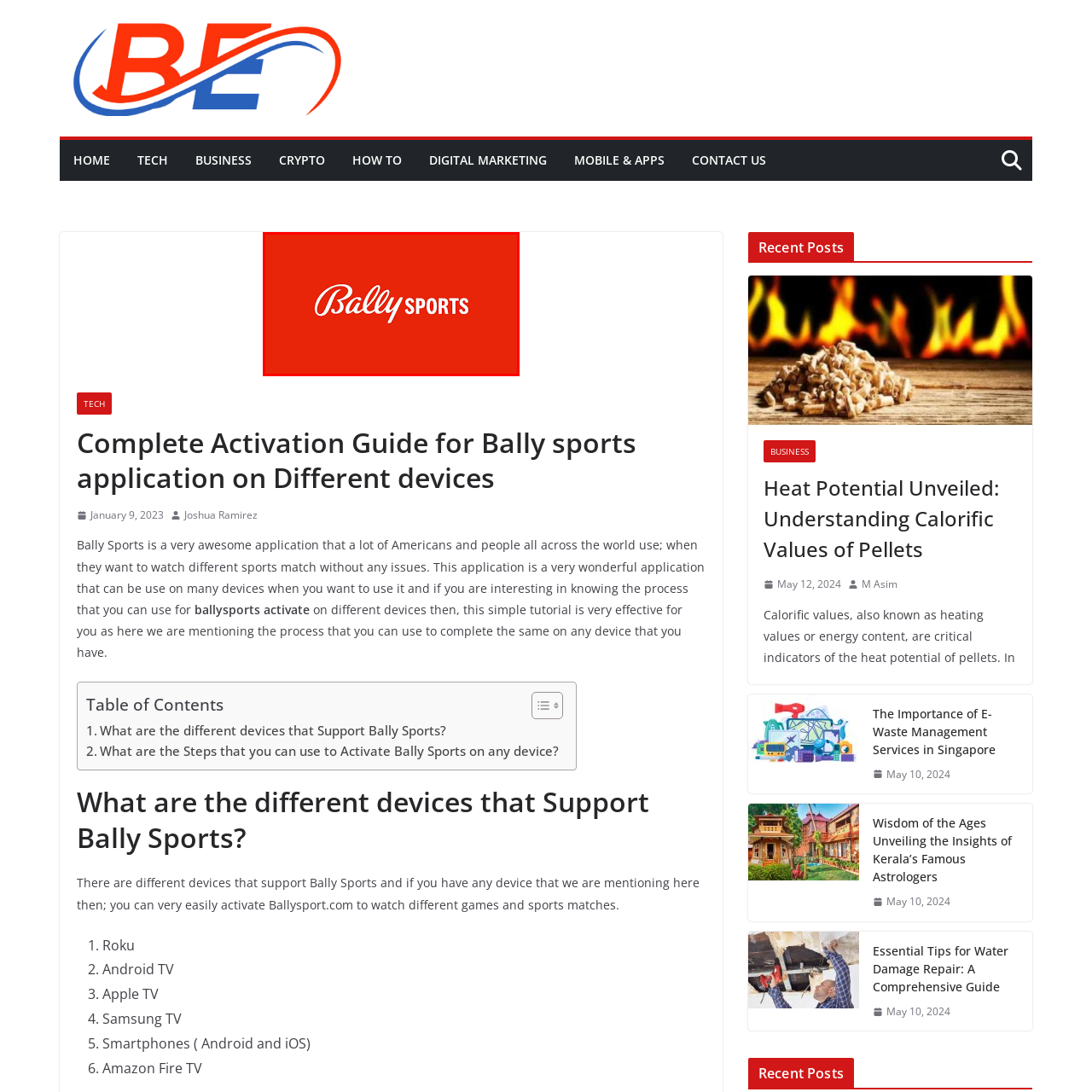What is the font style of 'Bally' in the logo?
Observe the image within the red bounding box and give a detailed and thorough answer to the question.

The font style of 'Bally' in the logo is described as 'elegant script' in the caption, which suggests a refined and sophisticated typography that contrasts with the bold uppercase letters of 'SPORTS'.